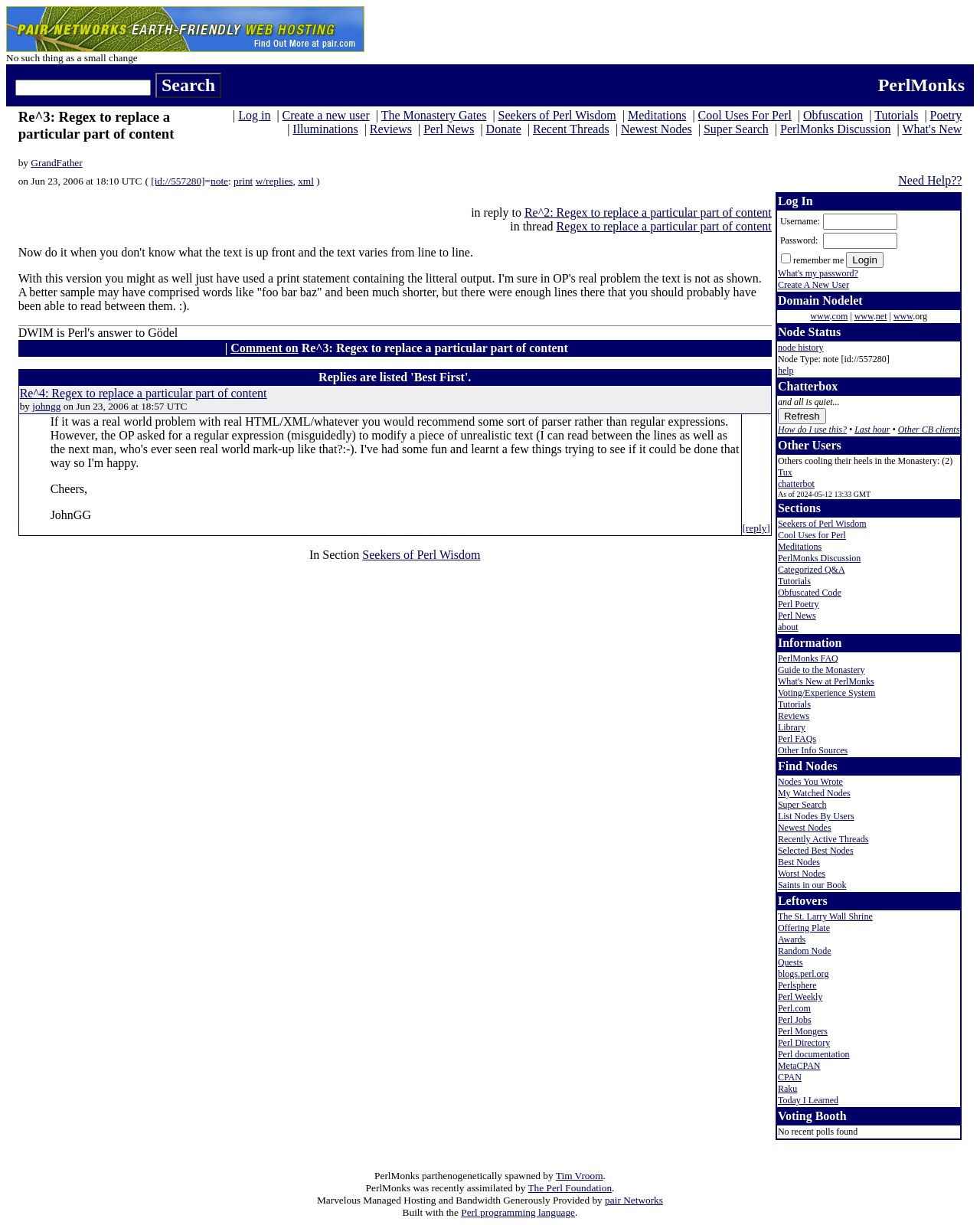Please identify the coordinates of the bounding box for the clickable region that will accomplish this instruction: "Create a new user".

[0.288, 0.089, 0.377, 0.099]